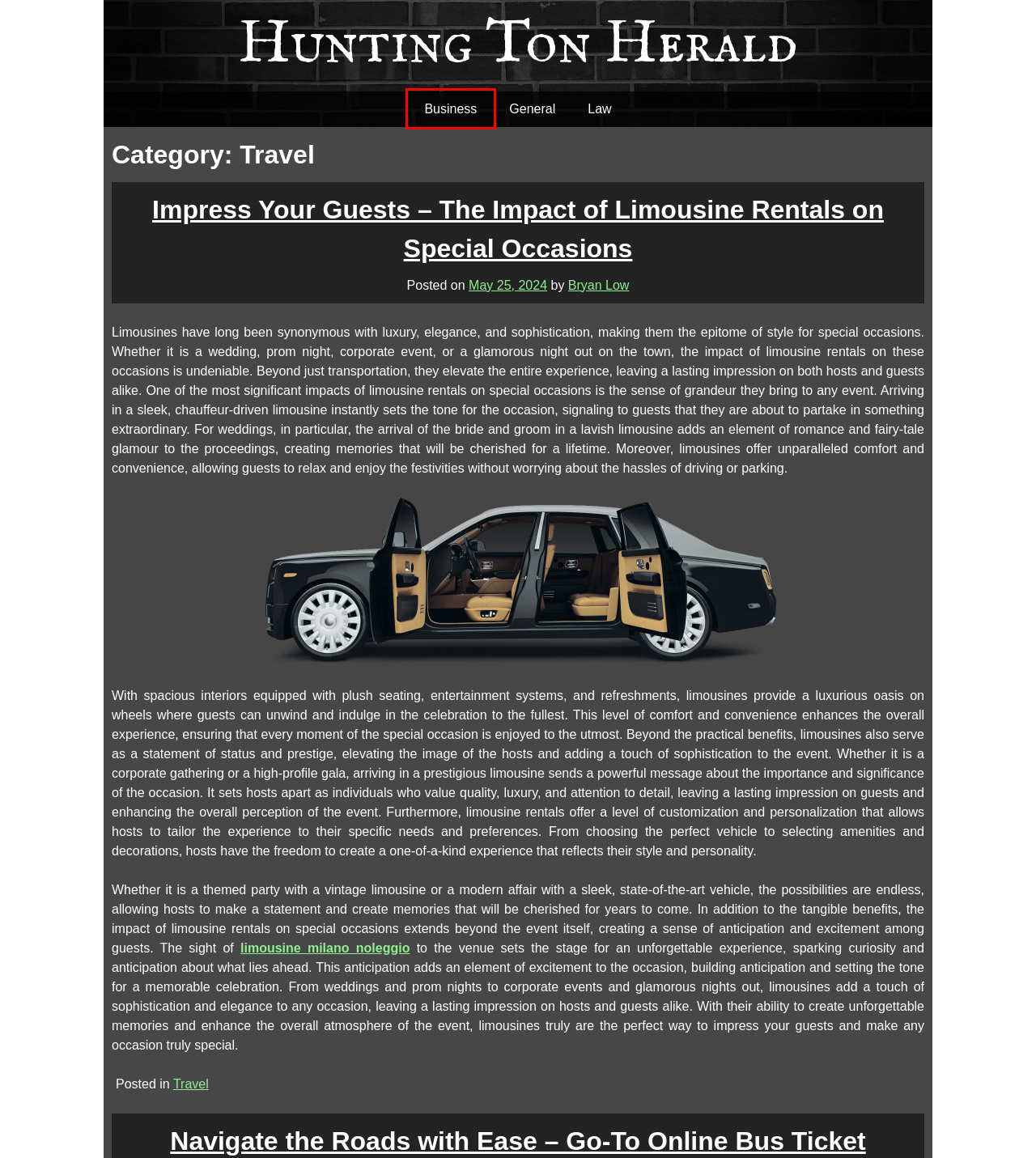Provided is a screenshot of a webpage with a red bounding box around an element. Select the most accurate webpage description for the page that appears after clicking the highlighted element. Here are the candidates:
A. Bryan Low, Author at Hunting Ton Herald
B. Nolleggio Limousine Milano - Scegli i meno costosi - Qualità Luxury
C. Hunting Ton Herald -
D. Business Archives - Hunting Ton Herald
E. Impress Your Guests - The Impact of Limousine Rentals on Special Occasions - Hunting Ton Herald
F. January 2021 - Hunting Ton Herald
G. Law Archives - Hunting Ton Herald
H. General Archives - Hunting Ton Herald

D